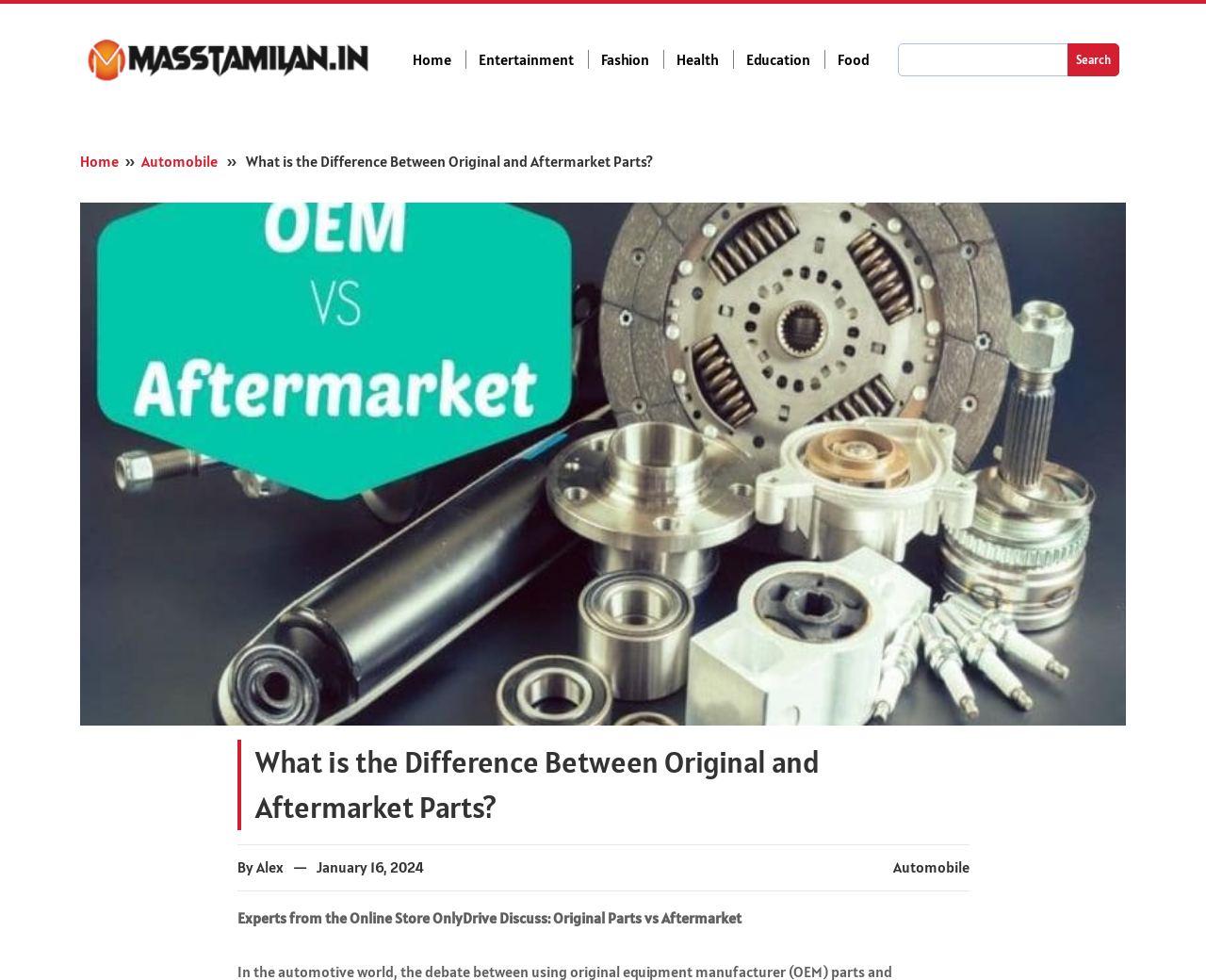Identify the bounding box coordinates for the region to click in order to carry out this instruction: "Check the 'Planet of the Apes' tag". Provide the coordinates using four float numbers between 0 and 1, formatted as [left, top, right, bottom].

None